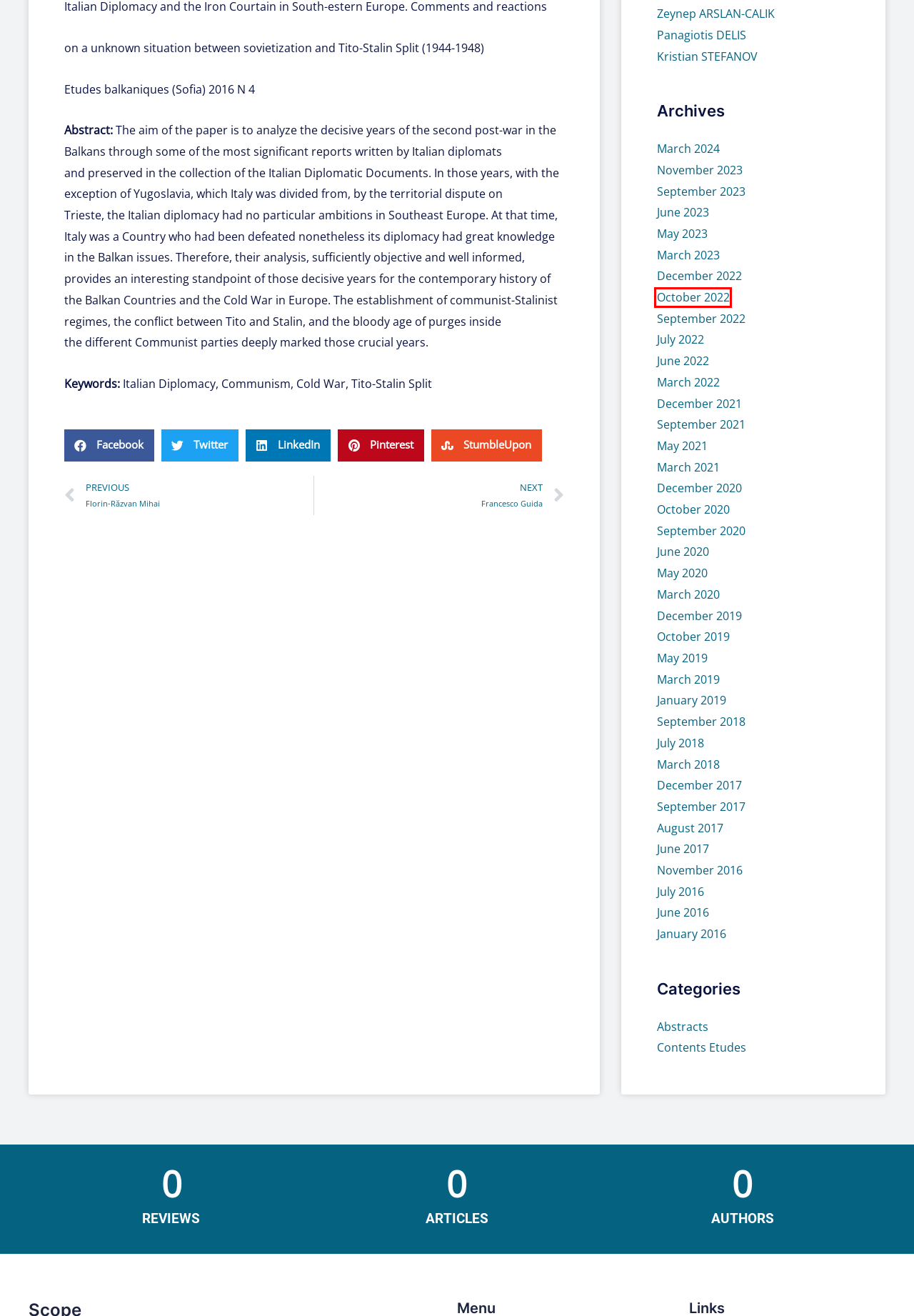A screenshot of a webpage is given, featuring a red bounding box around a UI element. Please choose the webpage description that best aligns with the new webpage after clicking the element in the bounding box. These are the descriptions:
A. September 2020 - ÉTUDES BALKANIQUES
B. June 2017 - ÉTUDES BALKANIQUES
C. December 2020 - ÉTUDES BALKANIQUES
D. July 2022 - ÉTUDES BALKANIQUES
E. March 2020 - ÉTUDES BALKANIQUES
F. January 2019 - ÉTUDES BALKANIQUES
G. October 2022 - ÉTUDES BALKANIQUES
H. March 2022 - ÉTUDES BALKANIQUES

G